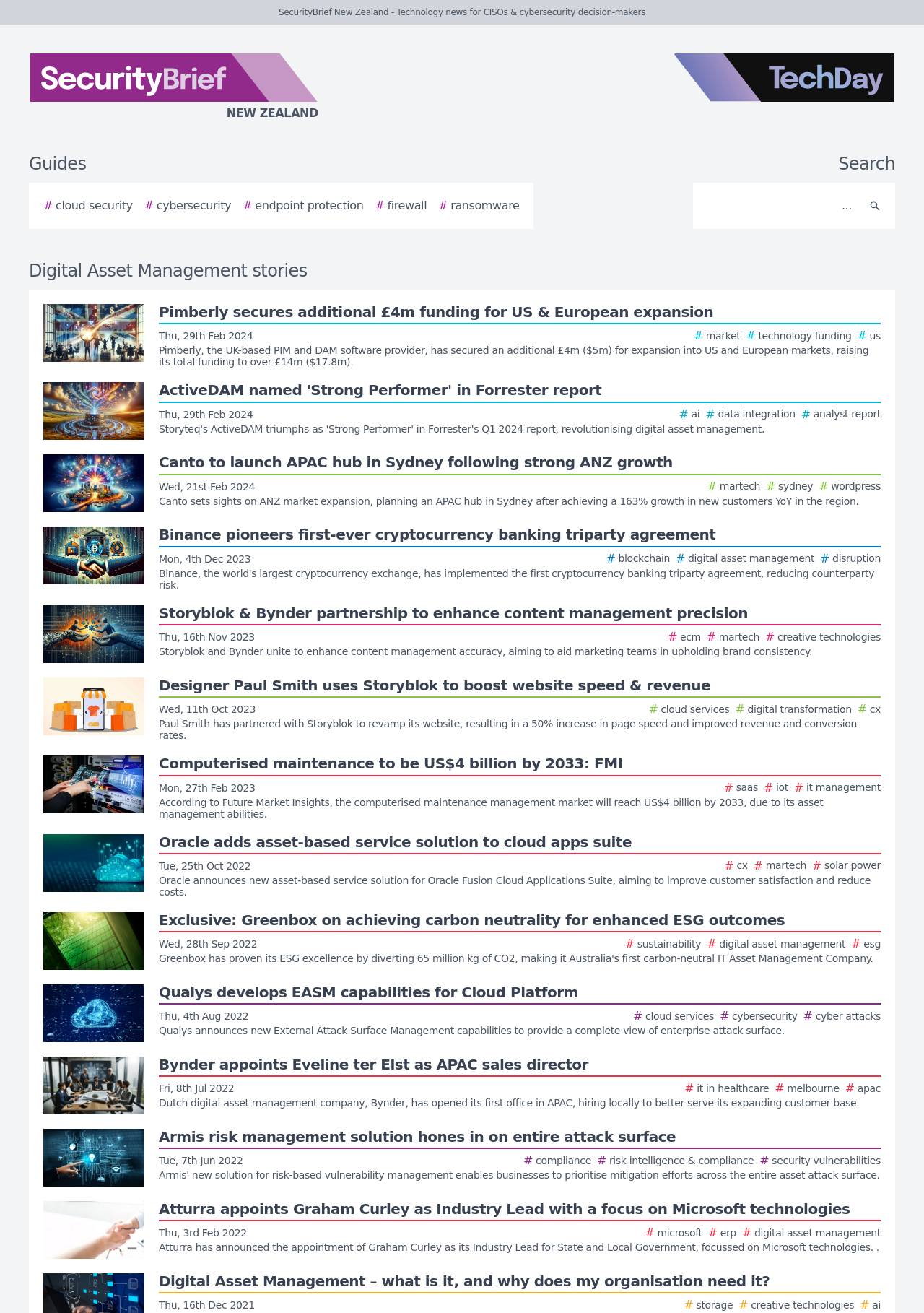Create an elaborate caption for the webpage.

This webpage is a list of Digital Asset Management stories from SecurityBrief New Zealand. At the top, there is a logo of SecurityBrief New Zealand on the left and a TechDay logo on the right. Below the logos, there are navigation links, including "Guides" and several hashtags, such as "# cloud security" and "# ransomware". 

On the top right, there is a search bar with a search button. Below the navigation links, there is a heading "Digital Asset Management stories". 

The main content of the webpage is a list of 12 news articles, each with a thumbnail image on the left and a brief summary of the article on the right. The articles are arranged in a vertical list, with the most recent article at the top. Each article has a title, a brief description, and a date. The articles cover various topics related to digital asset management, such as market funding, technology expansion, and cybersecurity.